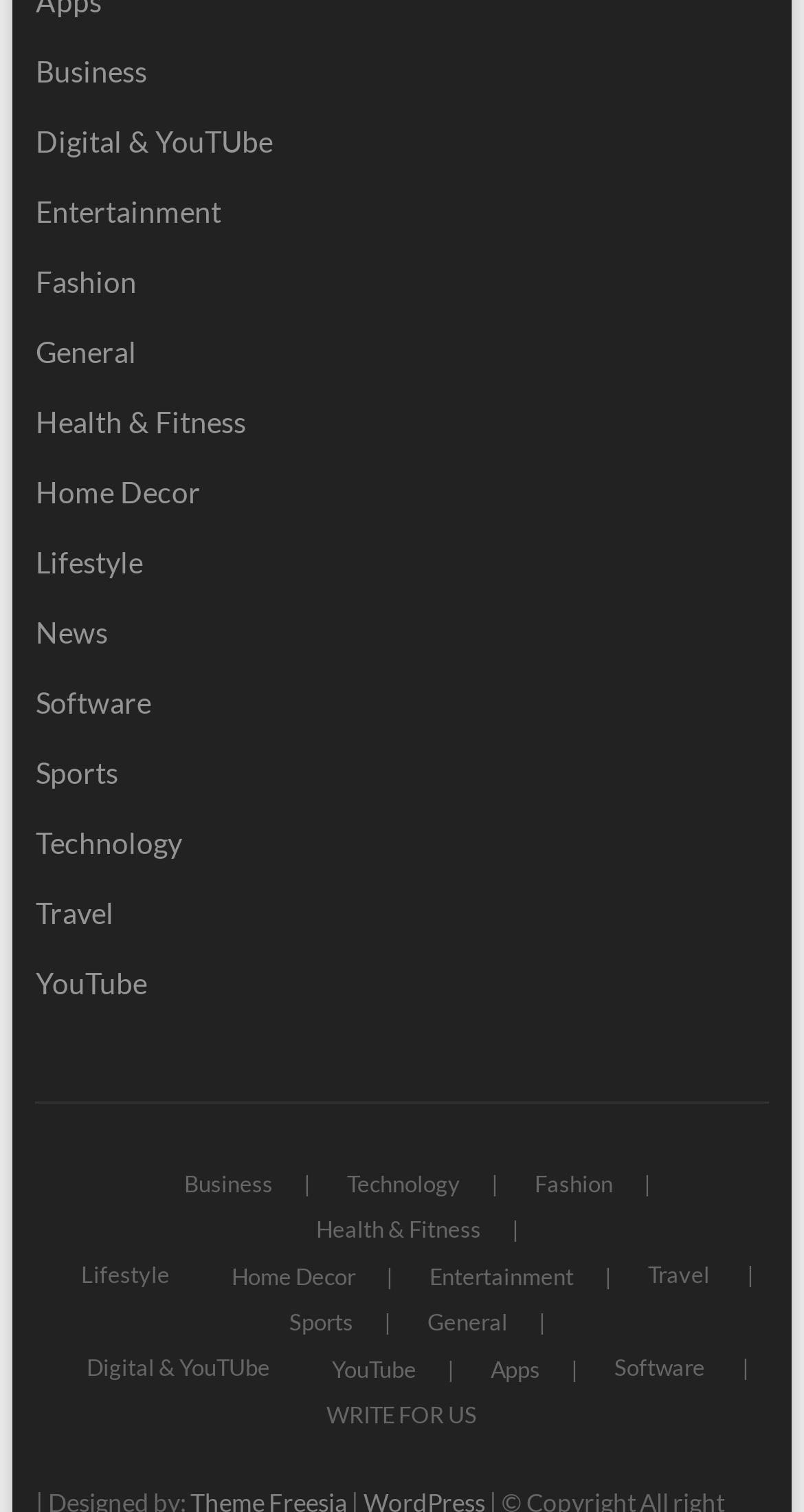Find the bounding box coordinates of the clickable element required to execute the following instruction: "Explore Health & Fitness". Provide the coordinates as four float numbers between 0 and 1, i.e., [left, top, right, bottom].

[0.044, 0.265, 0.956, 0.293]